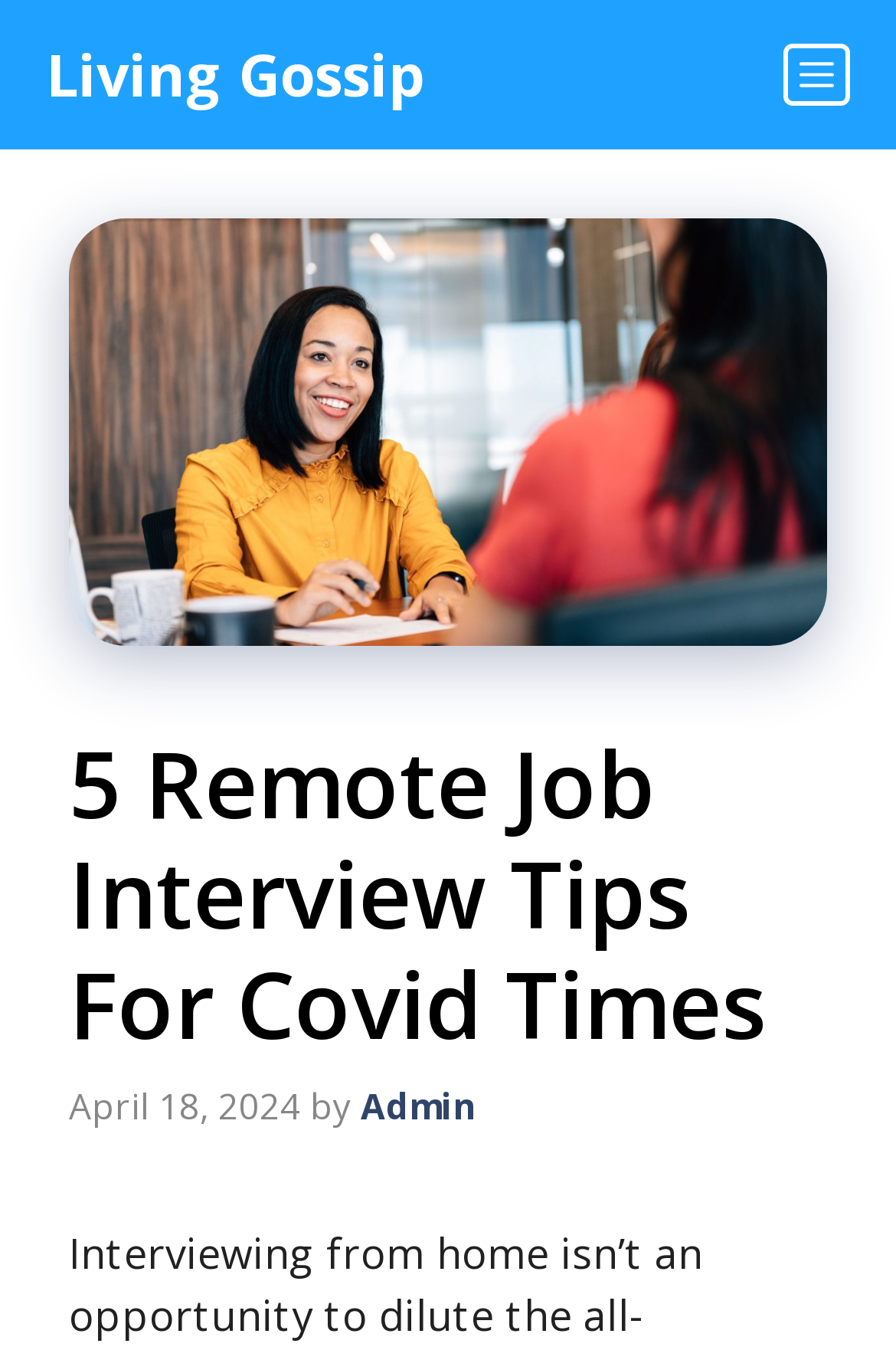Using the provided description: "Living Gossip", find the bounding box coordinates of the corresponding UI element. The output should be four float numbers between 0 and 1, in the format [left, top, right, bottom].

[0.051, 0.0, 0.474, 0.111]